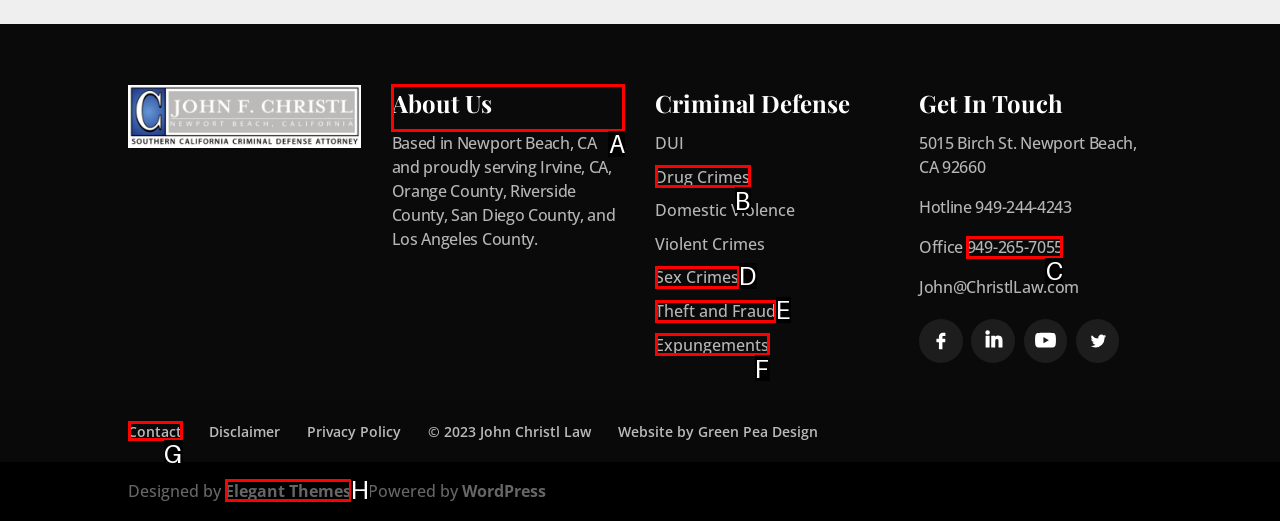Identify the correct lettered option to click in order to perform this task: Click on About Us. Respond with the letter.

A